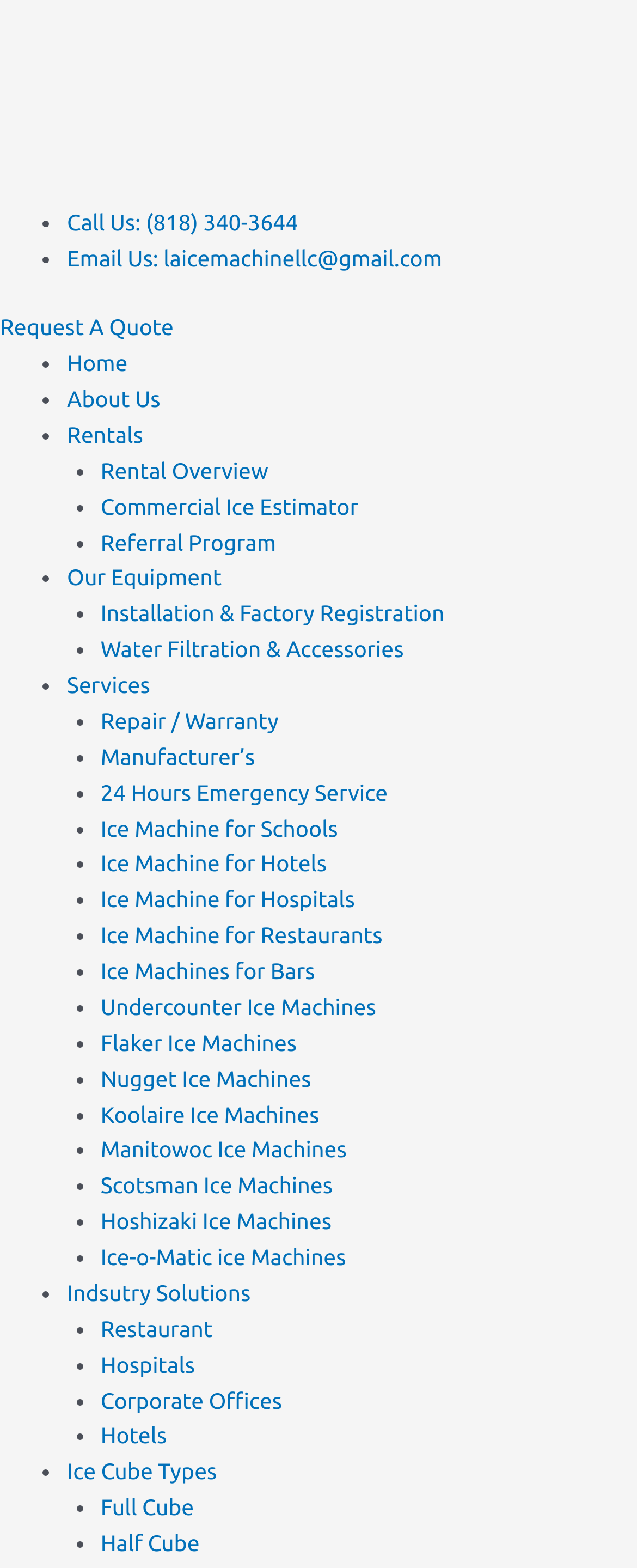Answer the following query with a single word or phrase:
What is the email address to contact for renting ice machines?

laicemachinellc@gmail.com